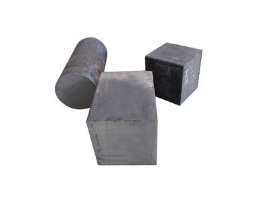Craft a descriptive caption that covers all aspects of the image.

The image depicts three distinct metal forging products commonly used in industrial applications. The materials include a cylindrical piece, a rectangular block, and a cubic block, illustrating various shapes typical of free forging techniques. These products are essential in manufacturing processes, particularly for creating components in machinery and other mechanical systems. The arrangement showcases the diversity of shapes available, highlighting the versatility and robustness of forged metal products, which are crucial for ensuring strength and durability in engineering applications.